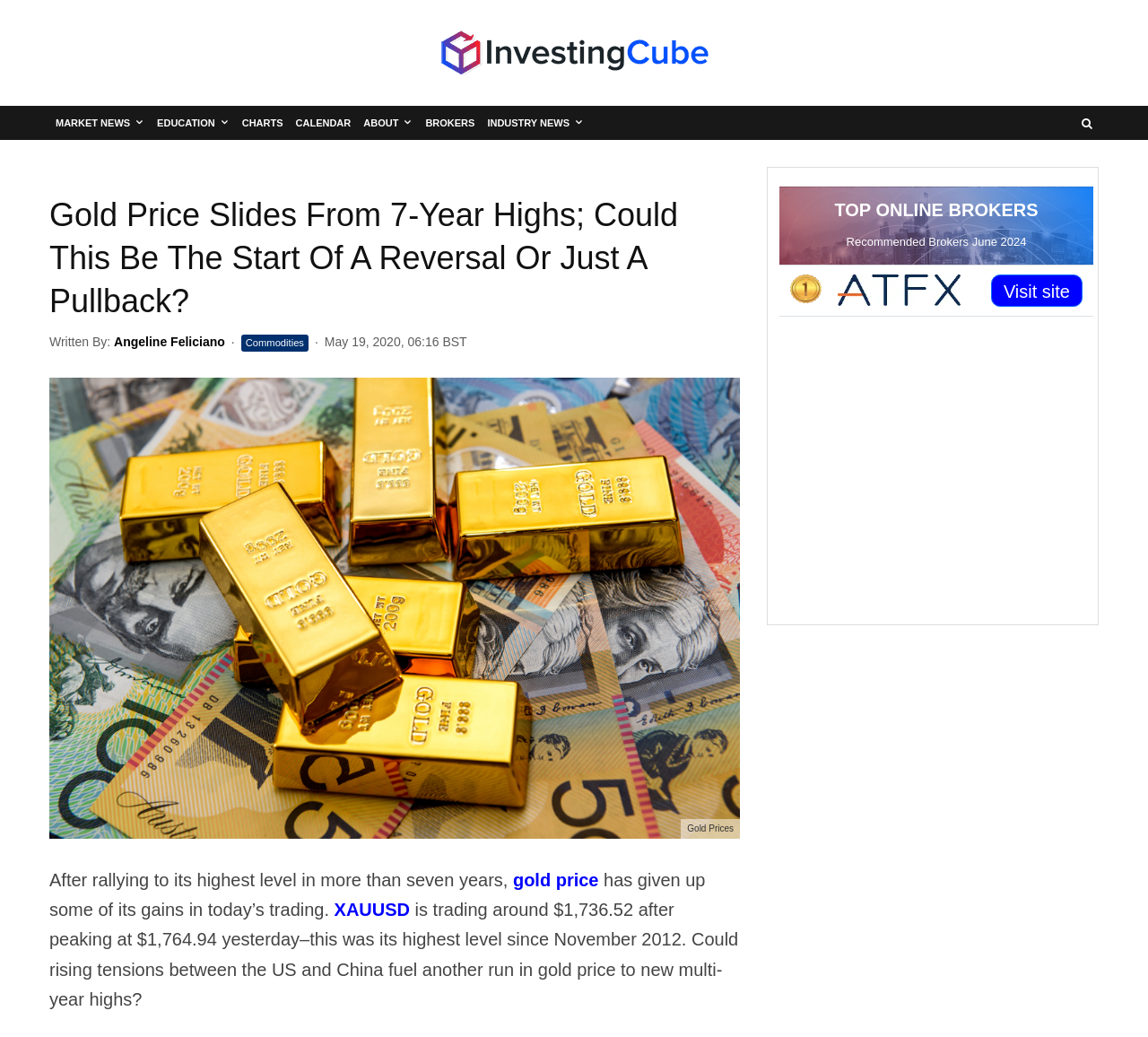Can you specify the bounding box coordinates for the region that should be clicked to fulfill this instruction: "Click on Market News".

[0.043, 0.102, 0.131, 0.135]